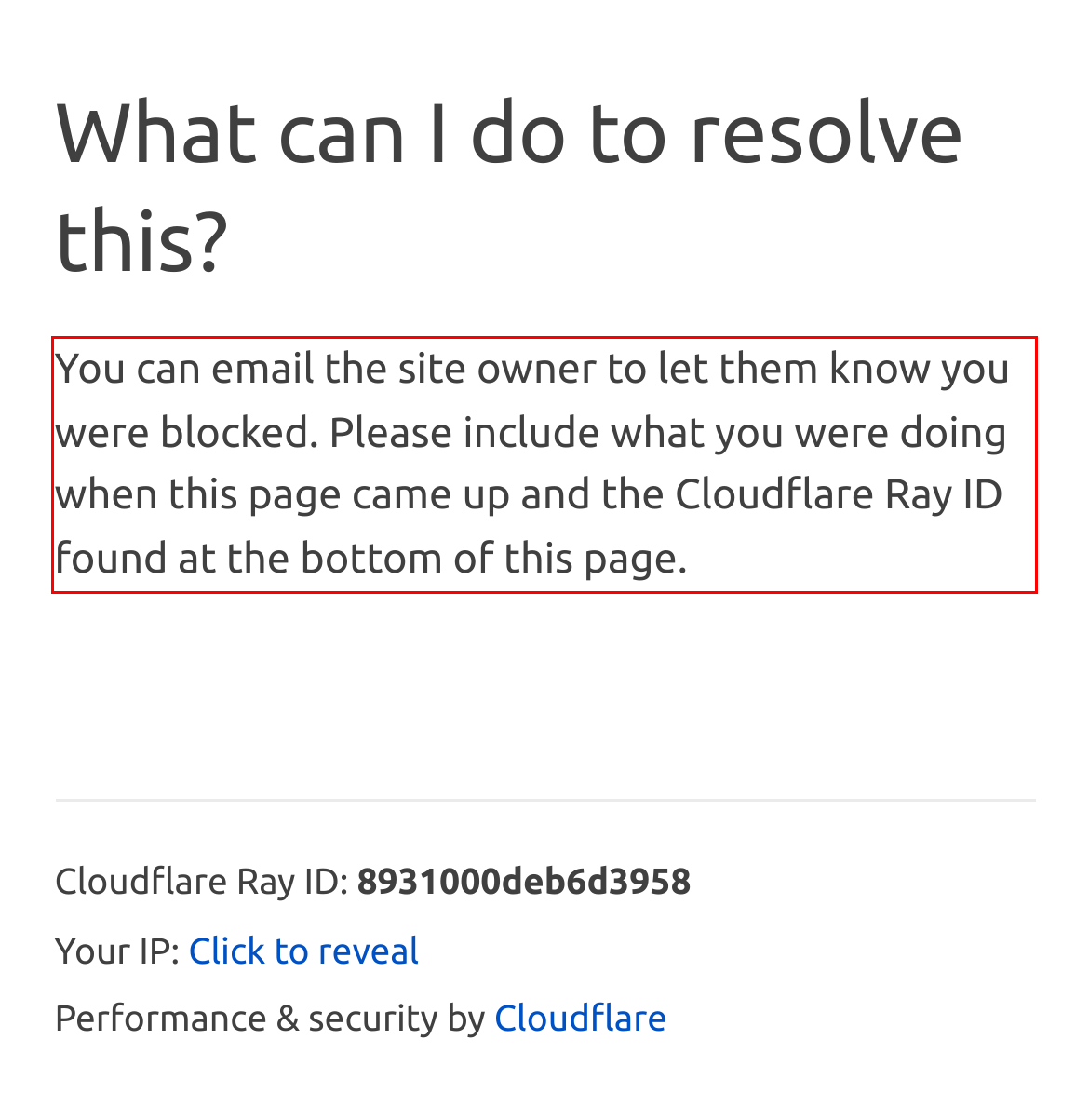Within the screenshot of the webpage, there is a red rectangle. Please recognize and generate the text content inside this red bounding box.

You can email the site owner to let them know you were blocked. Please include what you were doing when this page came up and the Cloudflare Ray ID found at the bottom of this page.